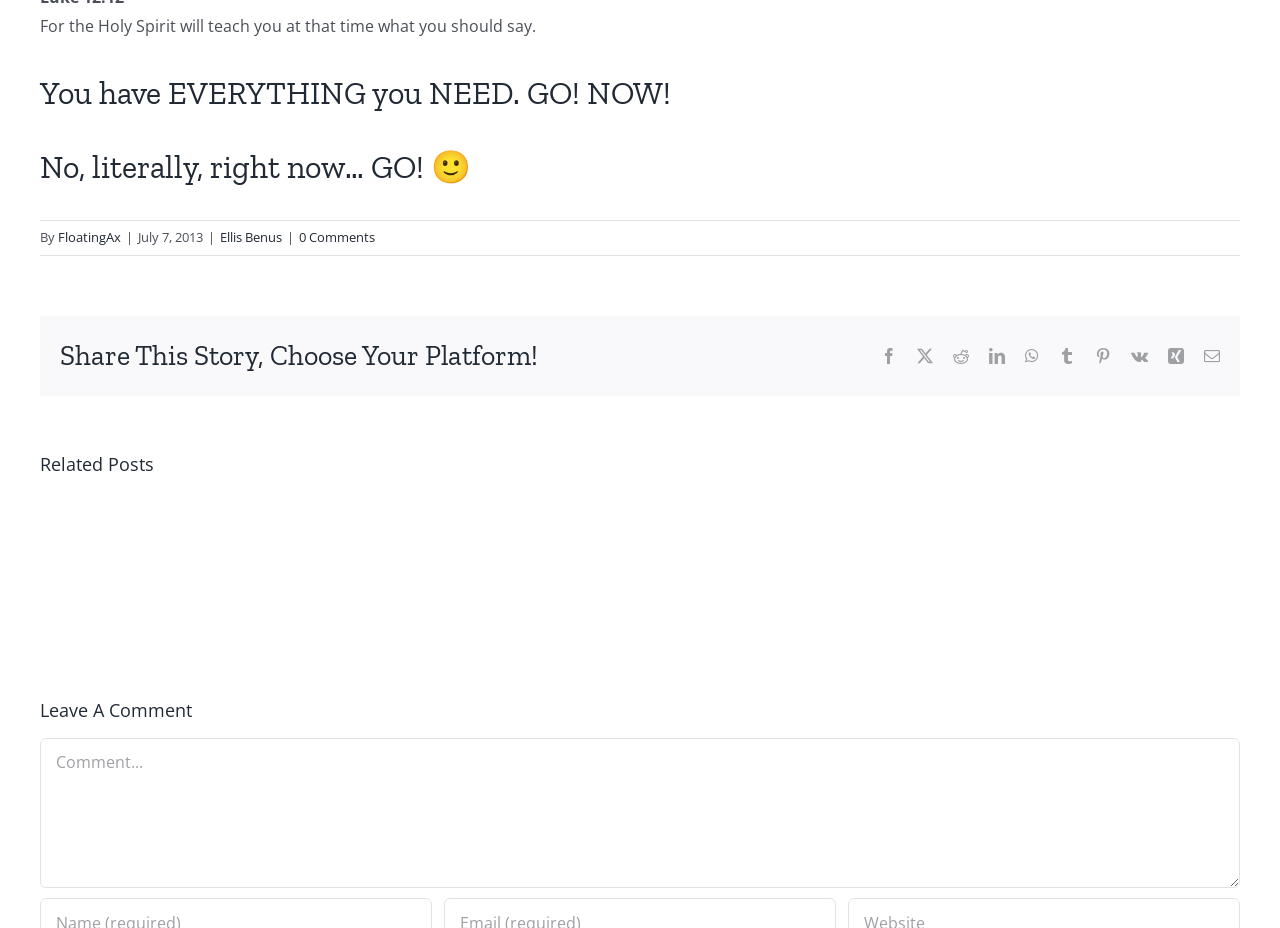Identify the bounding box coordinates of the element to click to follow this instruction: 'Login to your account'. Ensure the coordinates are four float values between 0 and 1, provided as [left, top, right, bottom].

None